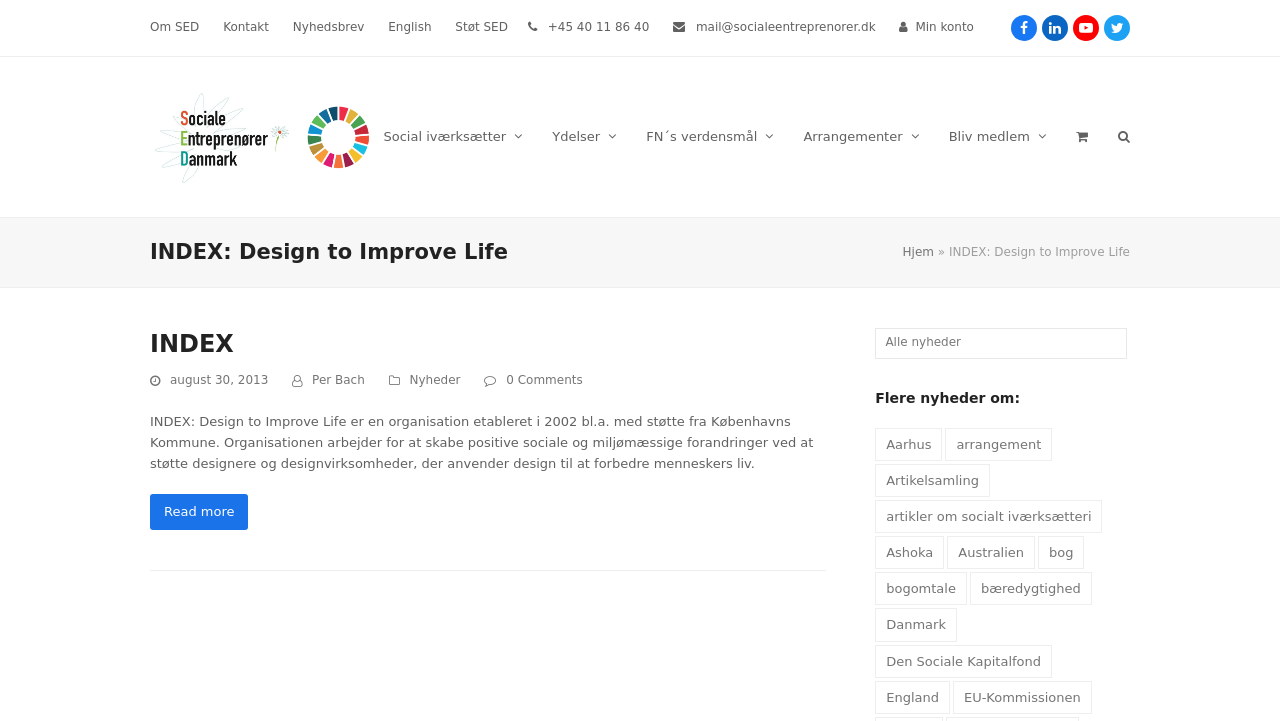What is the date of the article?
Provide a well-explained and detailed answer to the question.

The date of the article can be found in the article section, specifically in the element with the text 'august 30, 2013', which indicates the publication date of the article.